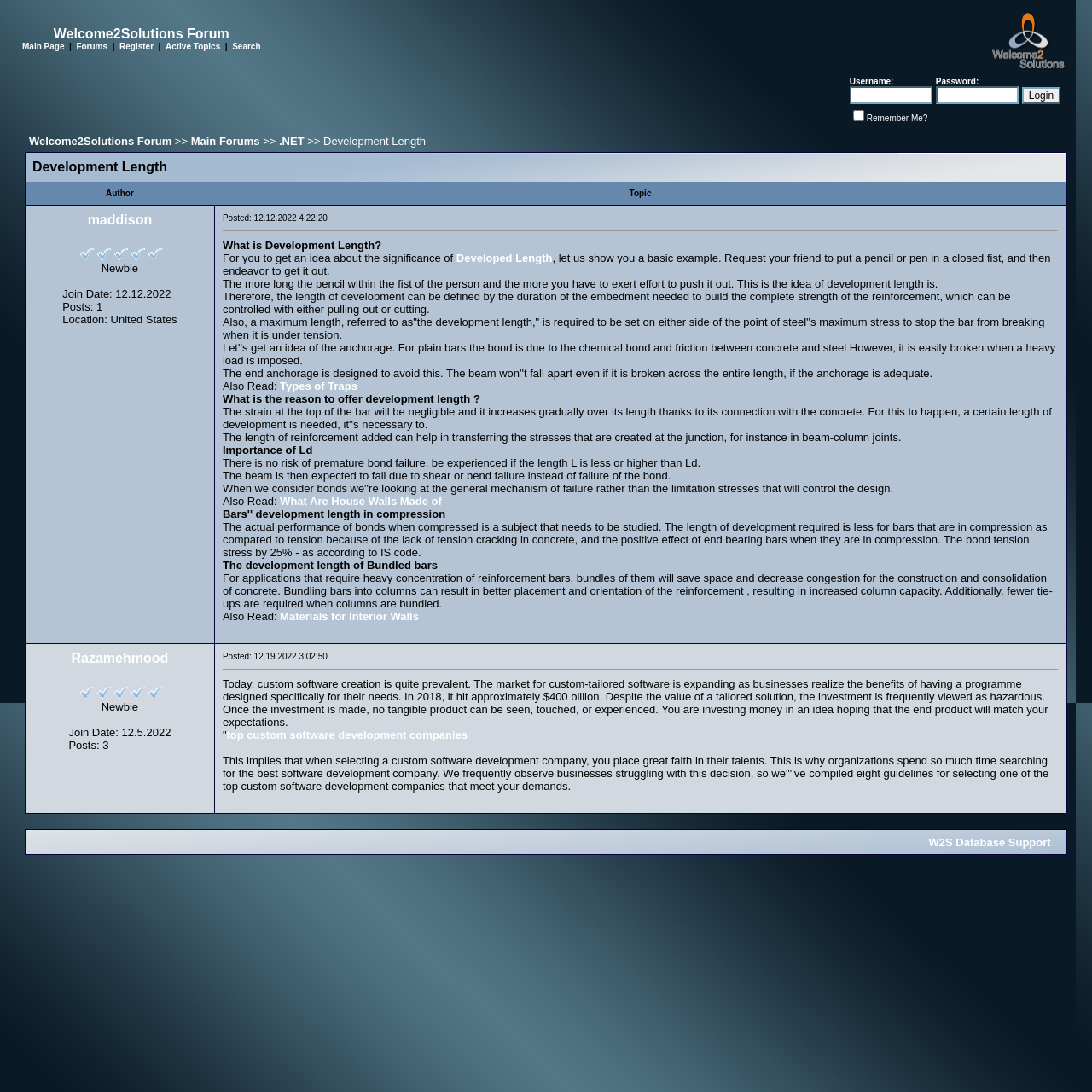Please locate the clickable area by providing the bounding box coordinates to follow this instruction: "Read the post by 'maddison'".

[0.08, 0.195, 0.139, 0.208]